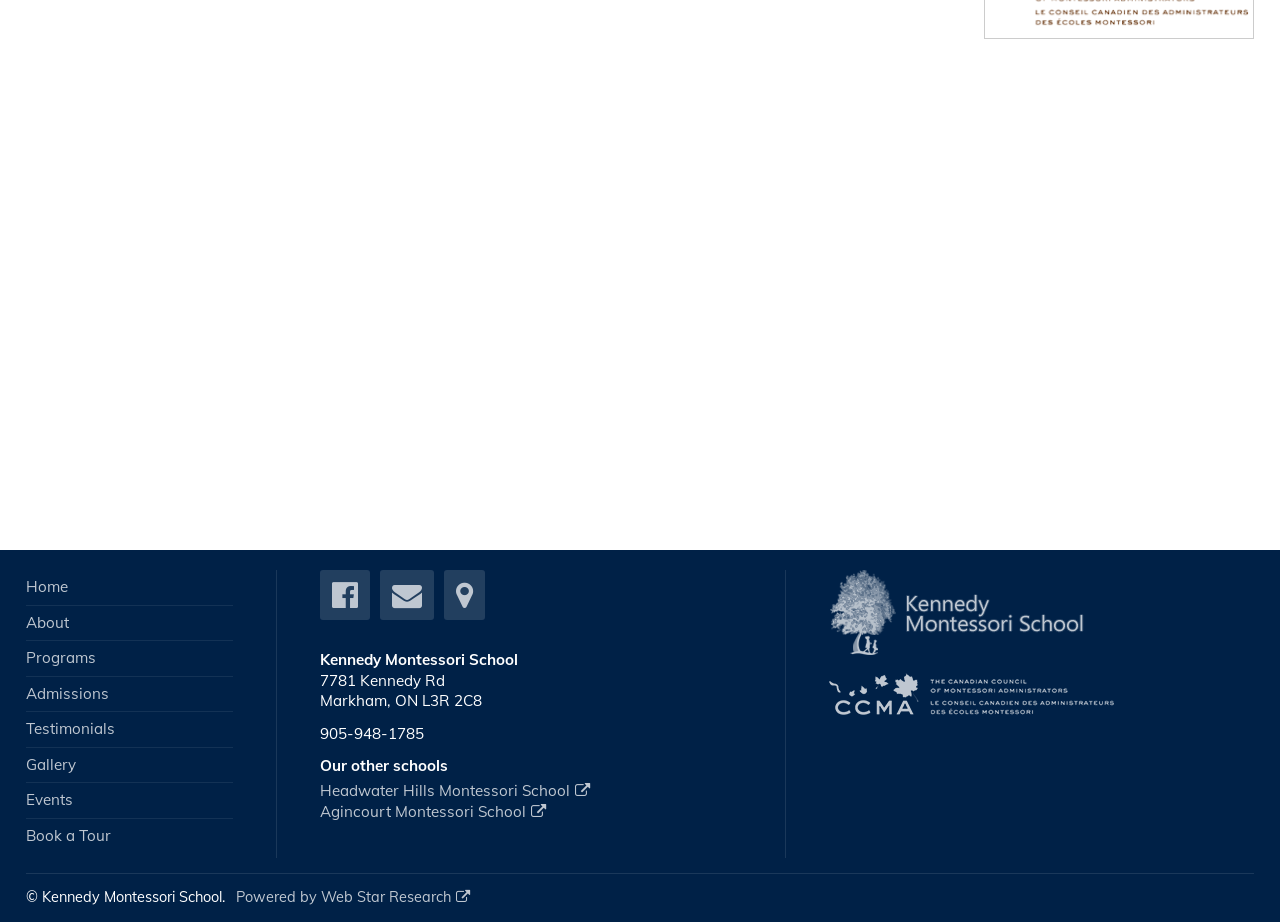Provide the bounding box coordinates of the HTML element this sentence describes: "alt="CCMA Accredited" title="CCMA Accredited"". The bounding box coordinates consist of four float numbers between 0 and 1, i.e., [left, top, right, bottom].

[0.648, 0.759, 0.871, 0.779]